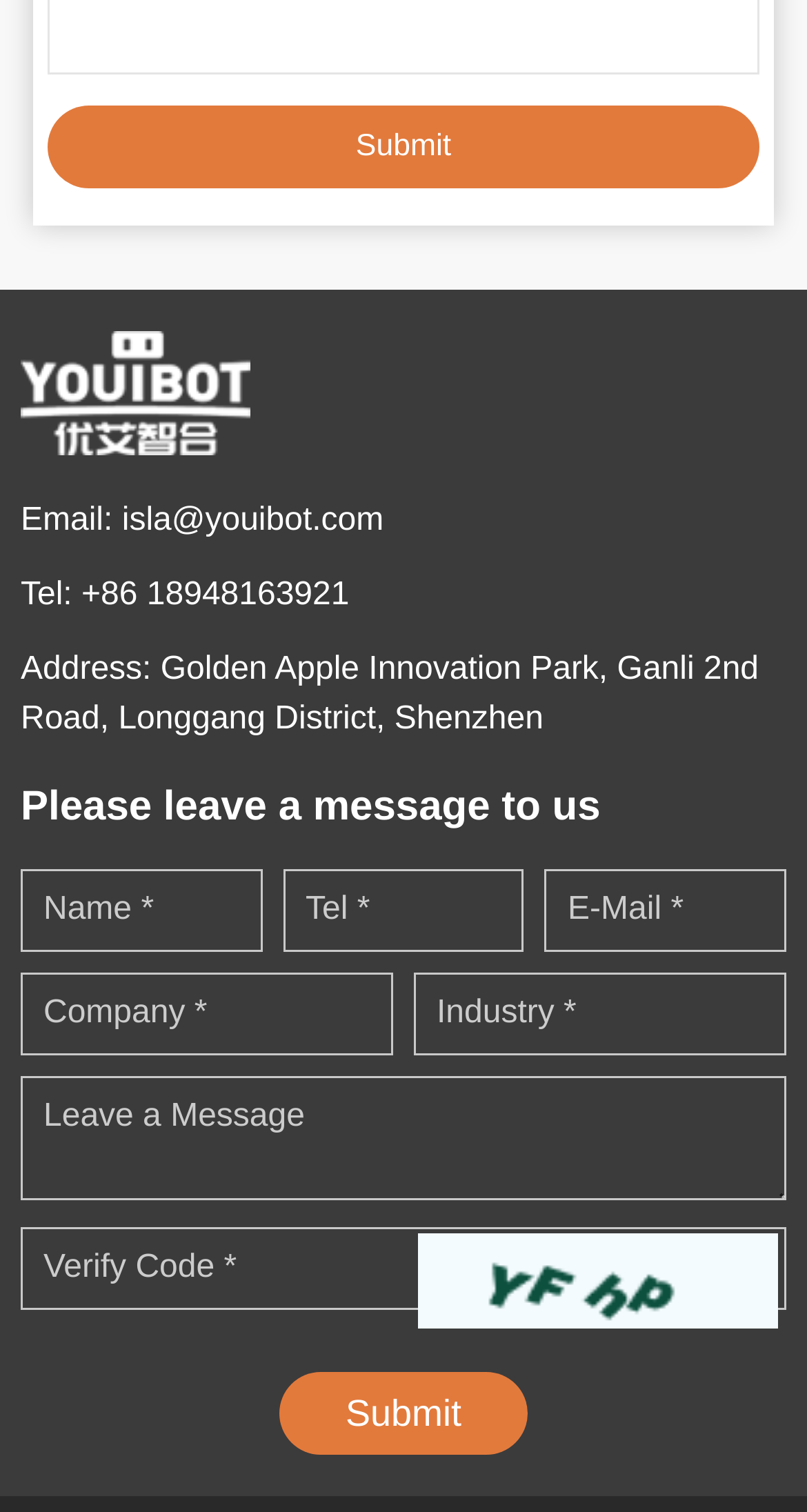How many text boxes are there for leaving a message?
We need a detailed and exhaustive answer to the question. Please elaborate.

There are six text boxes in total, including 'Name *', 'Tel *', 'E-Mail *', 'Company *', 'Industry *', and 'Leave a Message'.